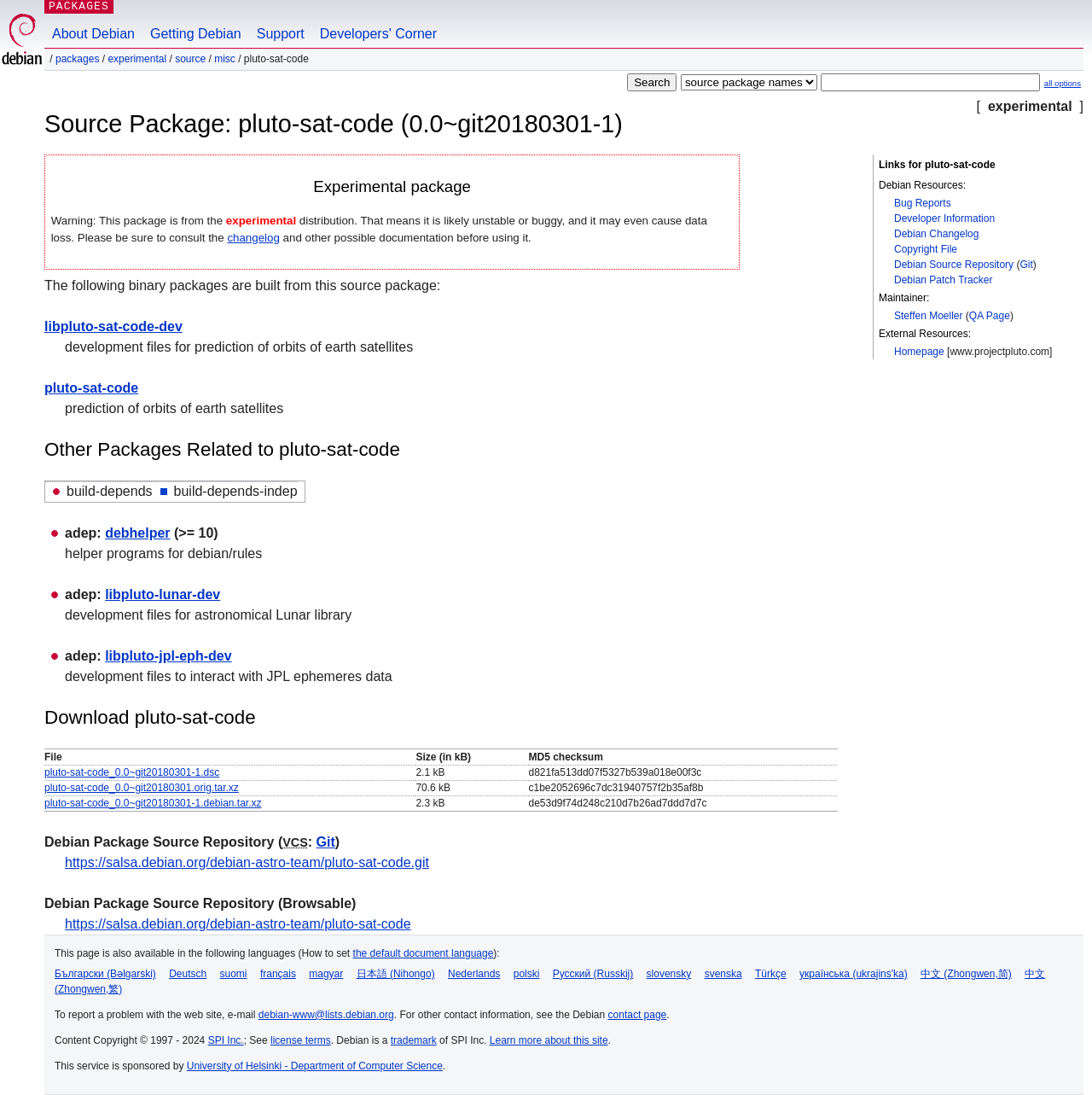Show the bounding box coordinates of the element that should be clicked to complete the task: "View the changelog".

[0.208, 0.211, 0.256, 0.223]